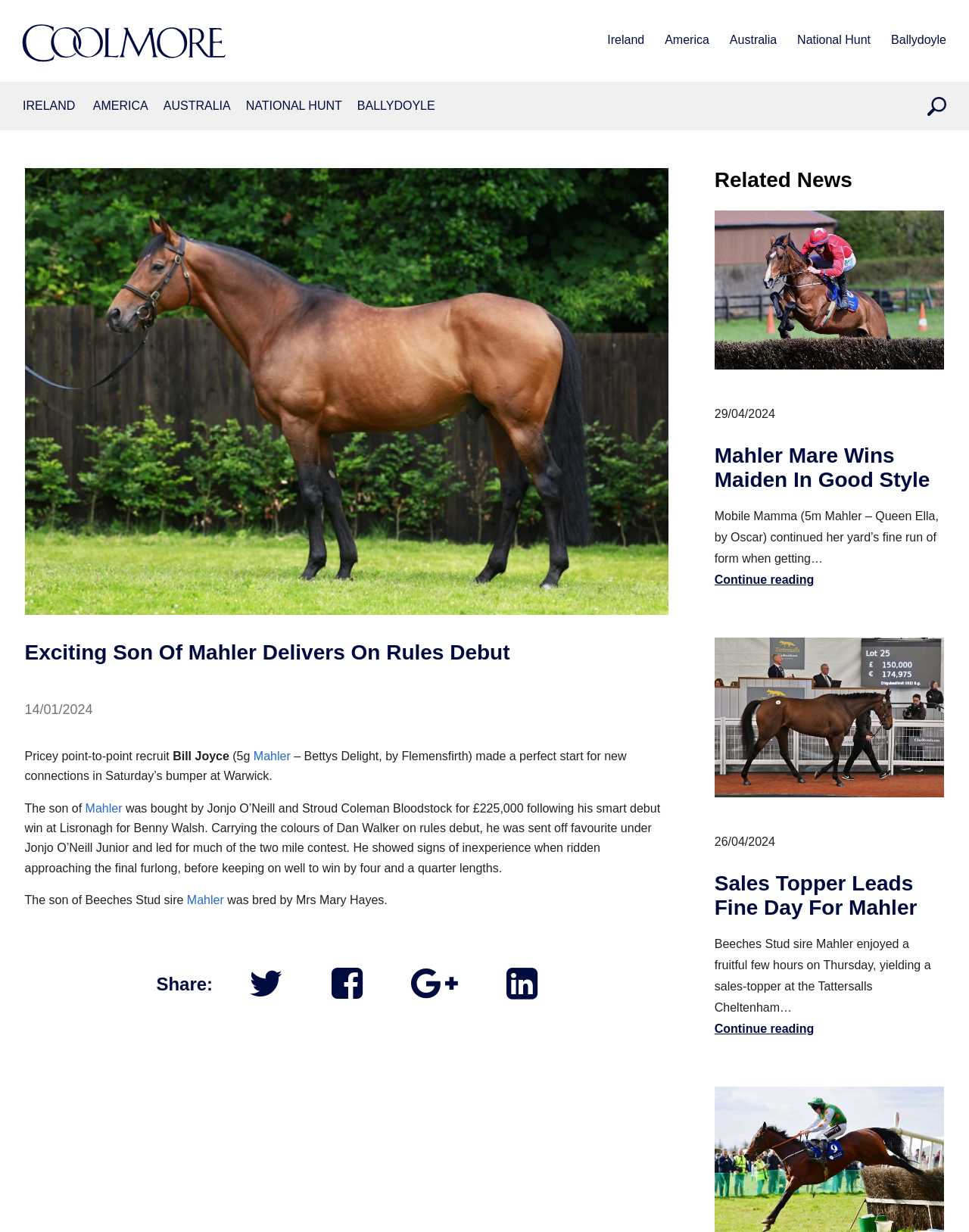What is the name of the farm mentioned in the navigation menu?
Craft a detailed and extensive response to the question.

The navigation menu has a section called 'Farm subpages' which includes links to different farms, one of which is Ballydoyle.